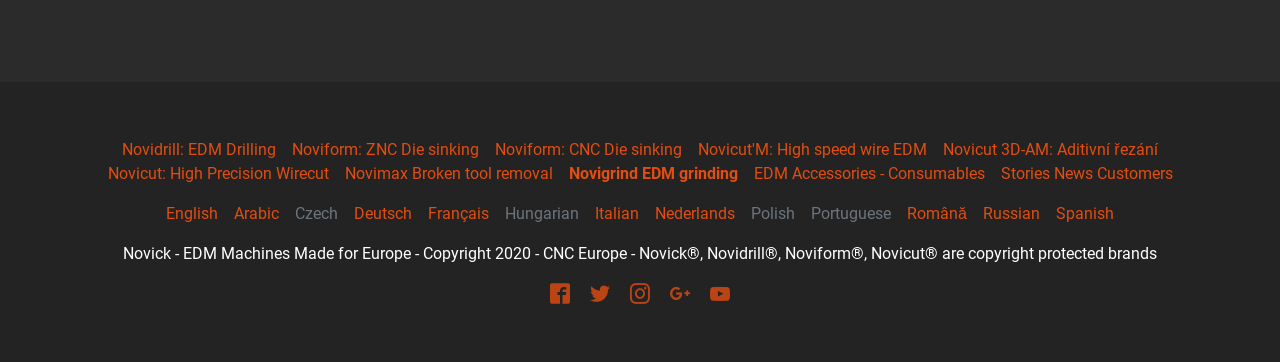Locate the UI element described as follows: "EDM Accessories - Consumables". Return the bounding box coordinates as four float numbers between 0 and 1 in the order [left, top, right, bottom].

[0.592, 0.455, 0.777, 0.502]